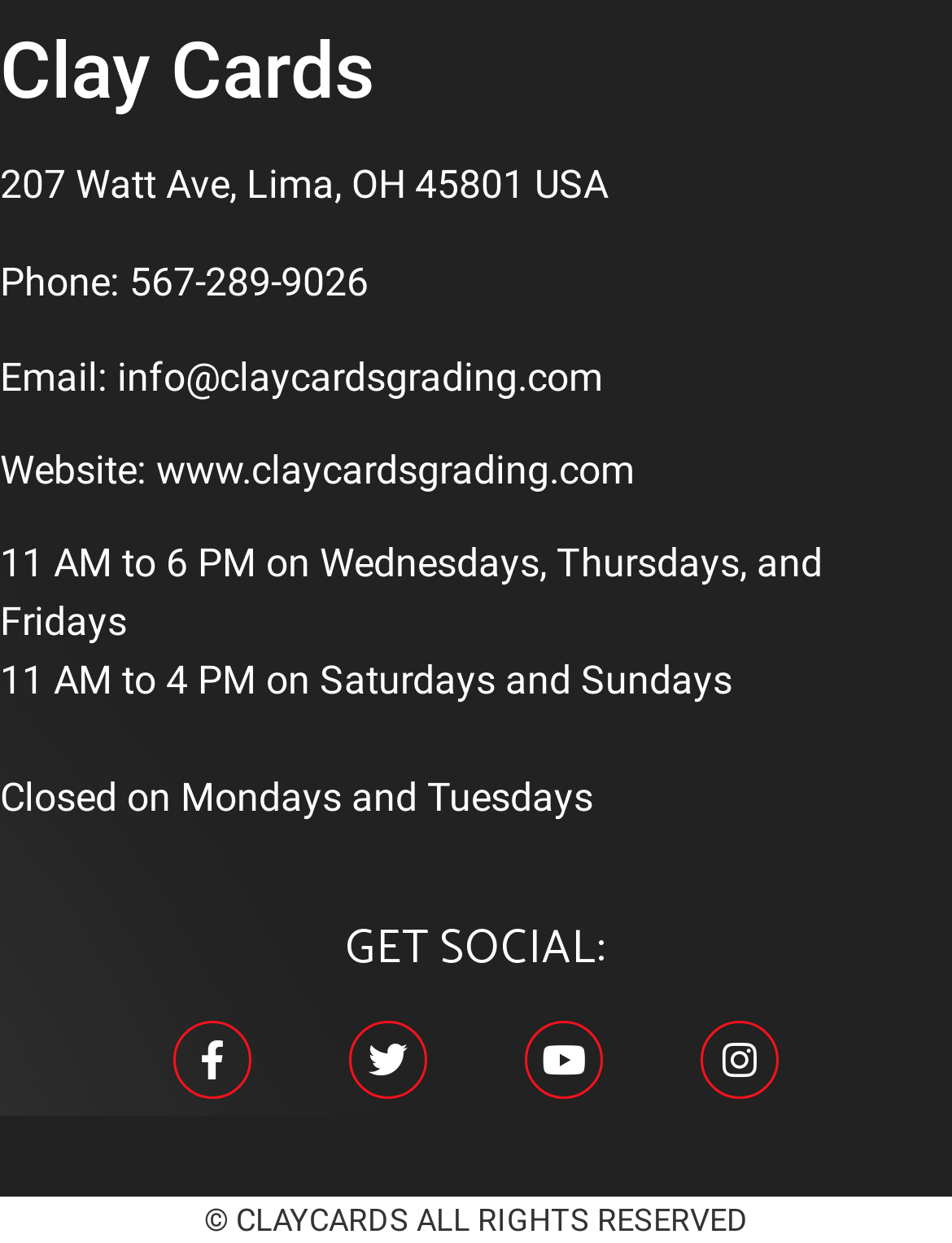What is the phone number of Clay Cards?
Could you give a comprehensive explanation in response to this question?

I found the phone number by looking at the link element that contains the phone number, which is '567-289-9026'.